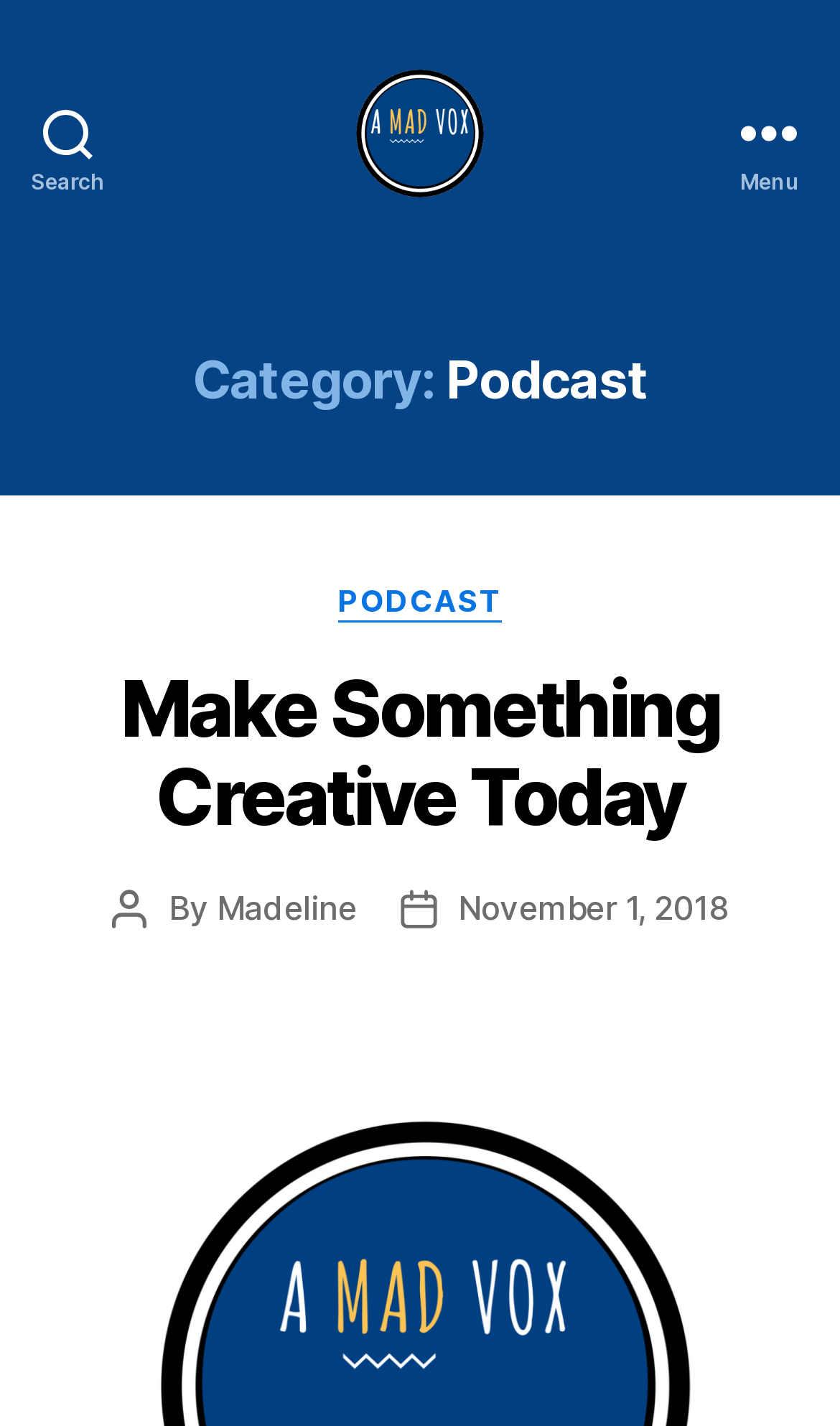Using the format (top-left x, top-left y, bottom-right x, bottom-right y), and given the element description, identify the bounding box coordinates within the screenshot: Menu

[0.831, 0.0, 1.0, 0.186]